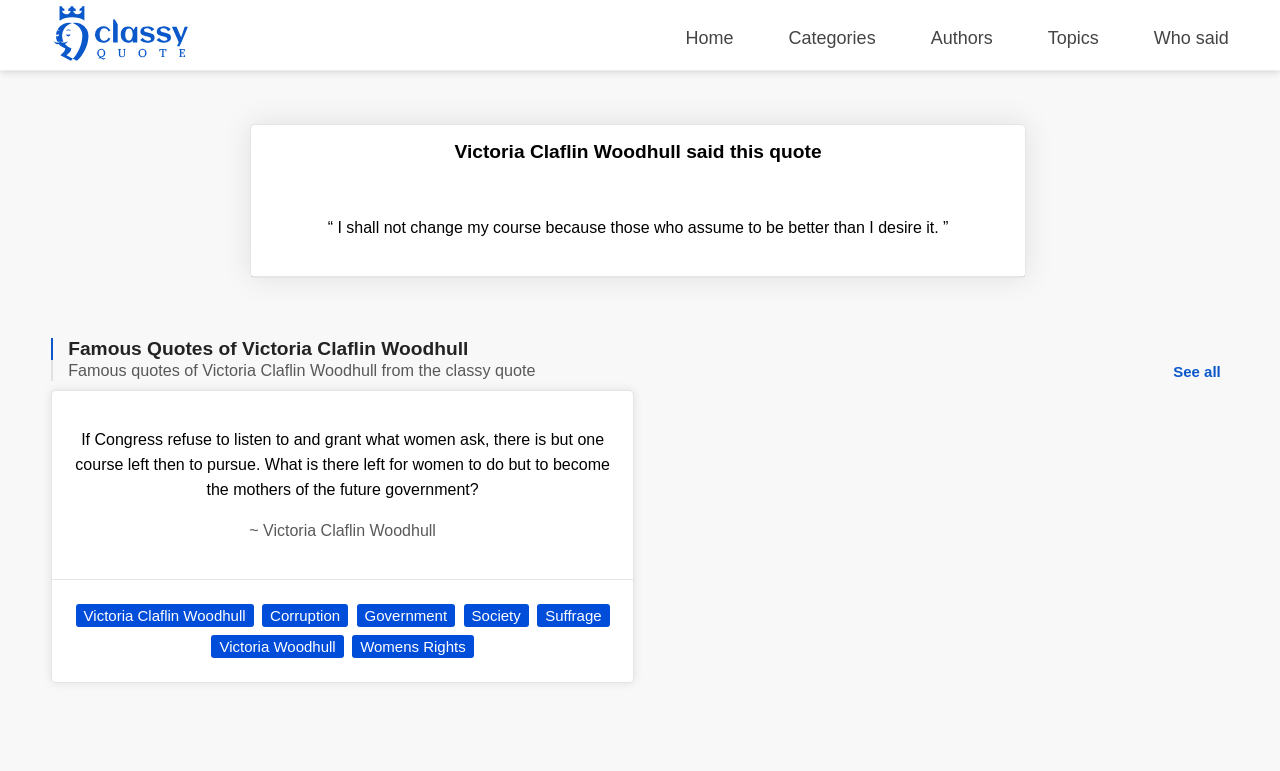Extract the bounding box coordinates for the UI element described by the text: "Society". The coordinates should be in the form of [left, top, right, bottom] with values between 0 and 1.

[0.362, 0.783, 0.413, 0.813]